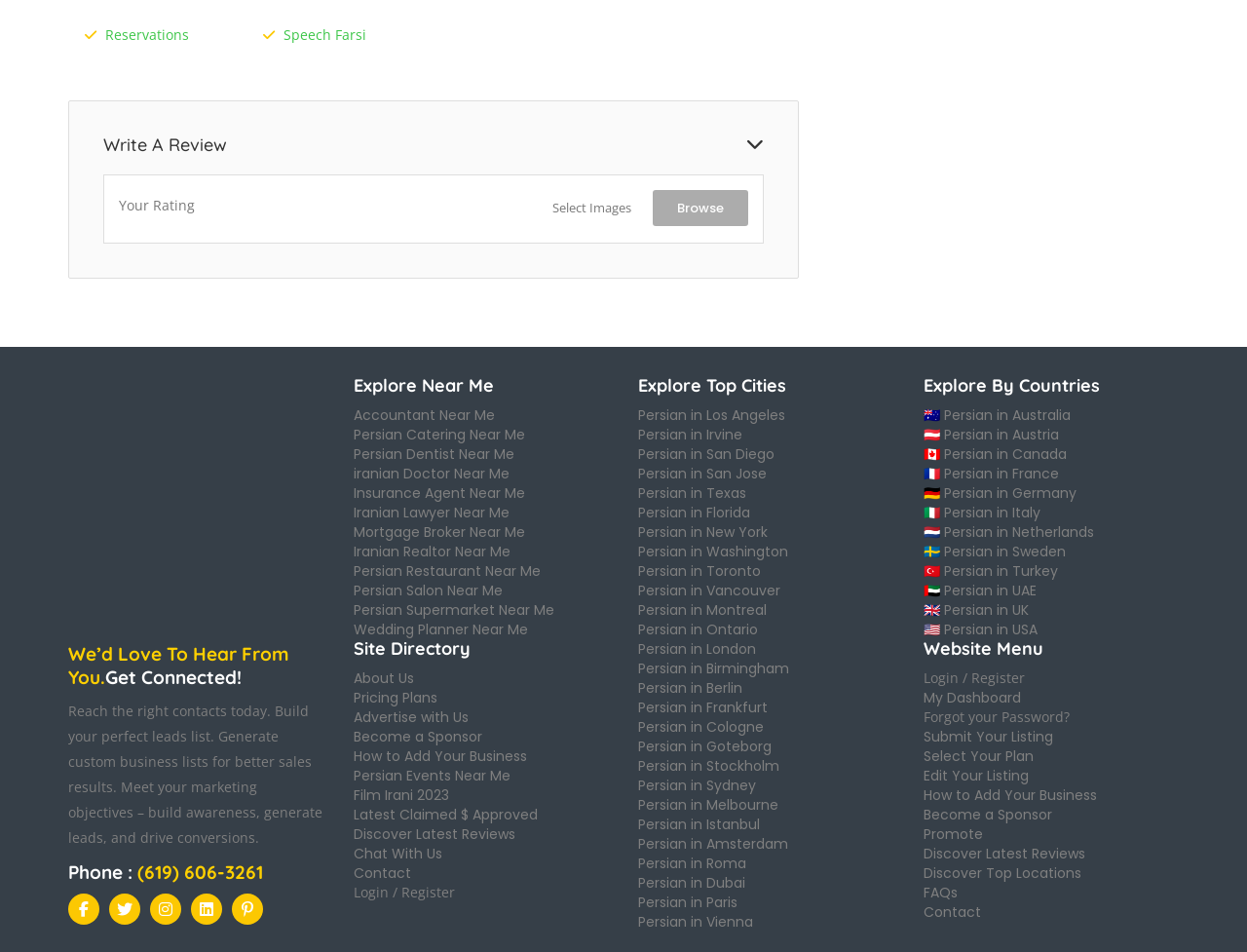What is the purpose of the 'Write A Review' button?
Using the visual information, answer the question in a single word or phrase.

To write a review